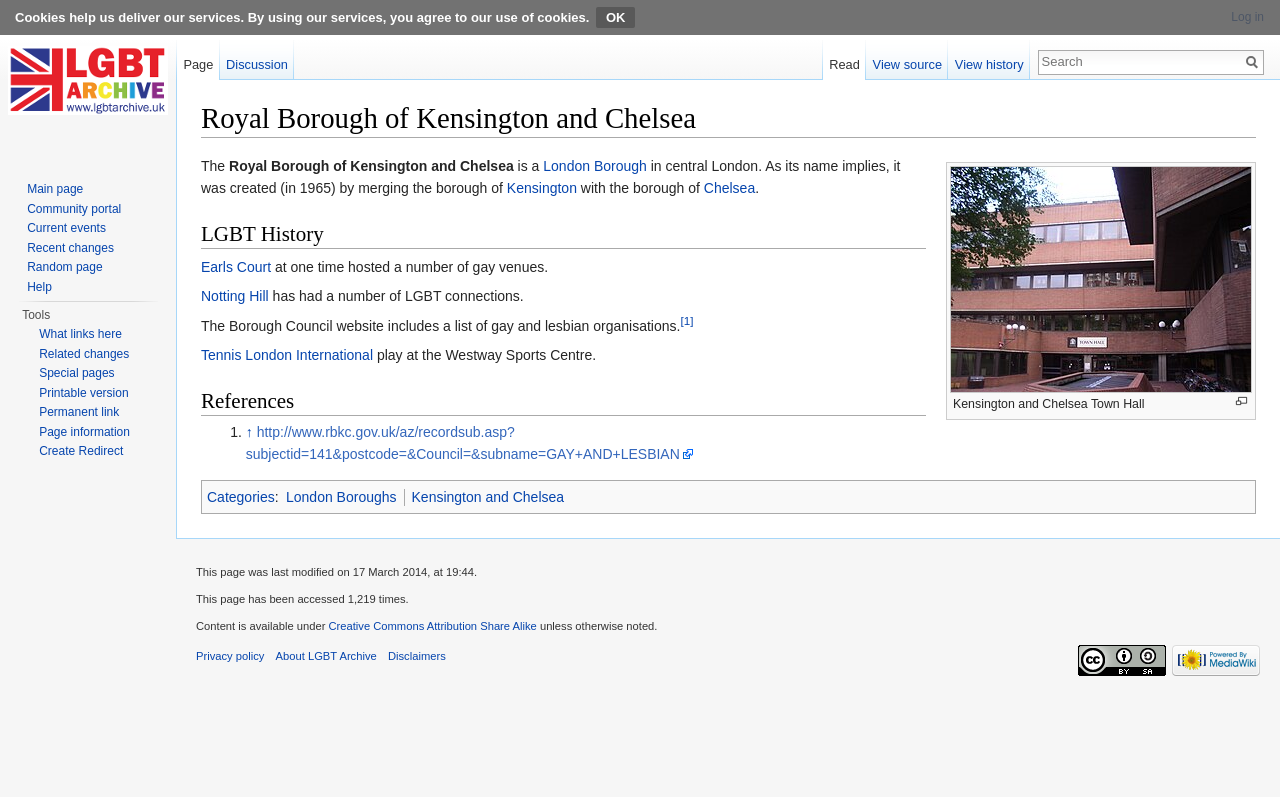Please study the image and answer the question comprehensively:
What is the date when the page was last modified?

The answer can be found at the bottom of the webpage. The text states that 'This page was last modified on 17 March 2014, at 19:44', which indicates that the page was last modified on 17 March 2014.